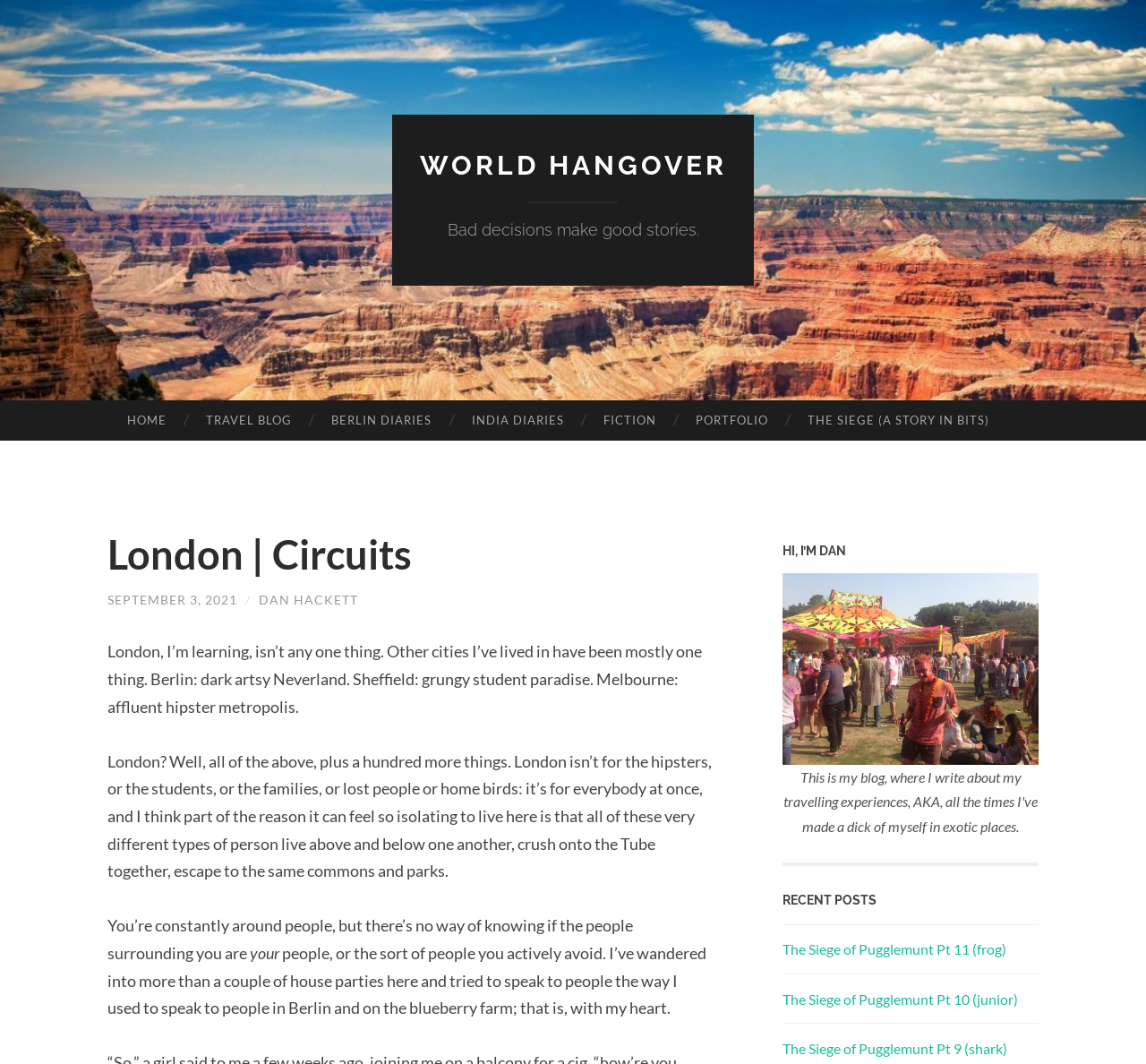Create a detailed narrative describing the layout and content of the webpage.

The webpage appears to be a personal blog or portfolio of an individual named Dan Hackett. At the top of the page, there is a large heading that reads "WORLD HANGOVER" with a link to the same title. Below this, there is a smaller heading that reads "Bad decisions make good stories."

On the left side of the page, there is a navigation menu with links to various sections of the website, including "HOME", "TRAVEL BLOG", "BERLIN DIARIES", "INDIA DIARIES", "FICTION", "PORTFOLIO", and "THE SIEGE (A STORY IN BITS)".

The main content of the page is a blog post titled "London | Circuits" with a date of "SEPTEMBER 3, 2021". The post is a personal reflection on the city of London, describing it as a place that is not defined by a single characteristic, but rather a multitude of different things. The text is divided into several paragraphs, with the author sharing their thoughts on the city's diversity and how it can feel isolating to live there.

To the right of the blog post, there is a section with a heading that reads "HI, I'M DAN" and a figure, likely a profile picture. Below this, there is a heading that reads "RECENT POSTS" with links to several posts, including "The Siege of Pugglemunt Pt 11 (frog)", "The Siege of Pugglemunt Pt 10 (junior)", and "The Siege of Pugglemunt Pt 9 (shark)".